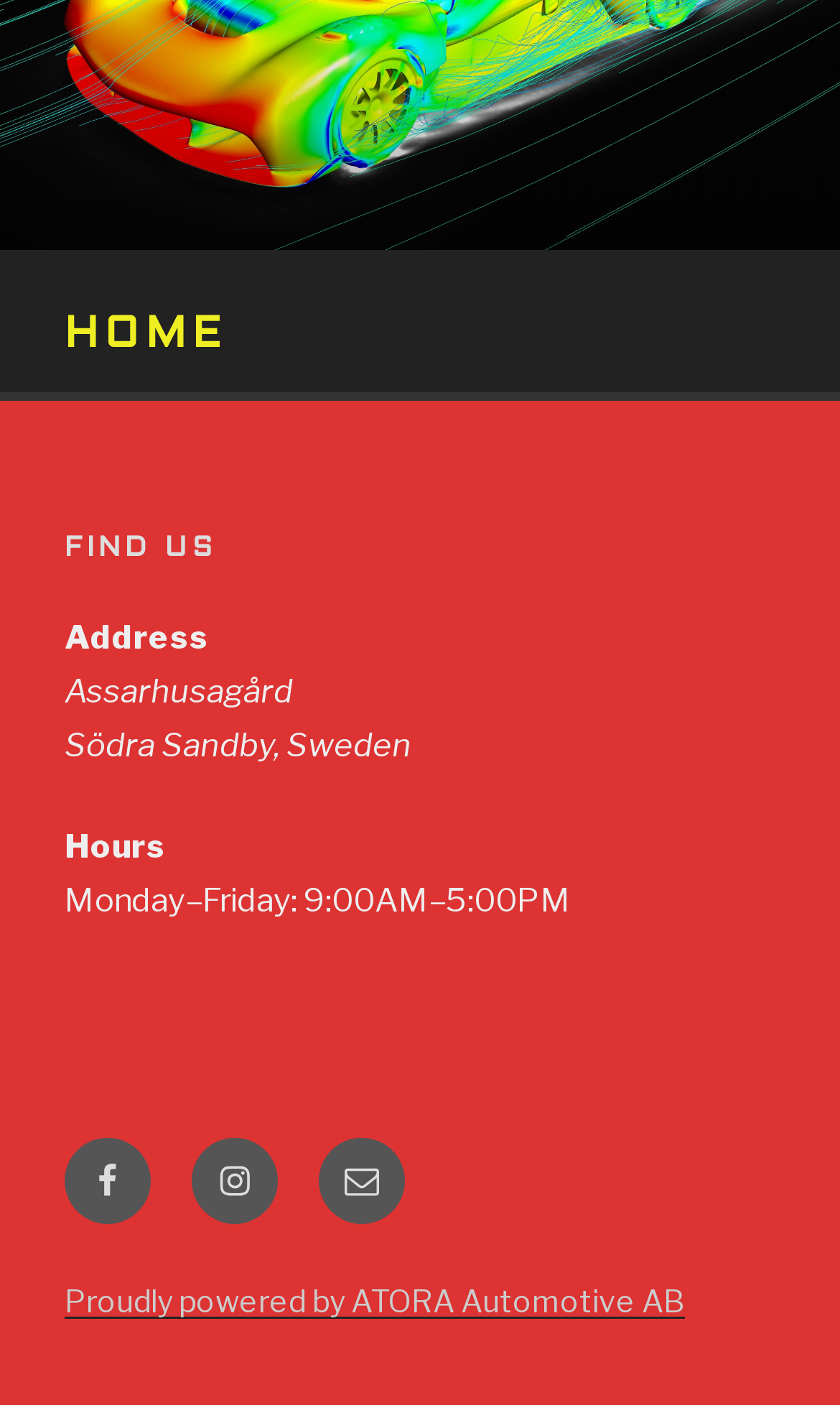What is the address of the location?
Use the image to answer the question with a single word or phrase.

Assarhusagård, Södra Sandby, Sweden